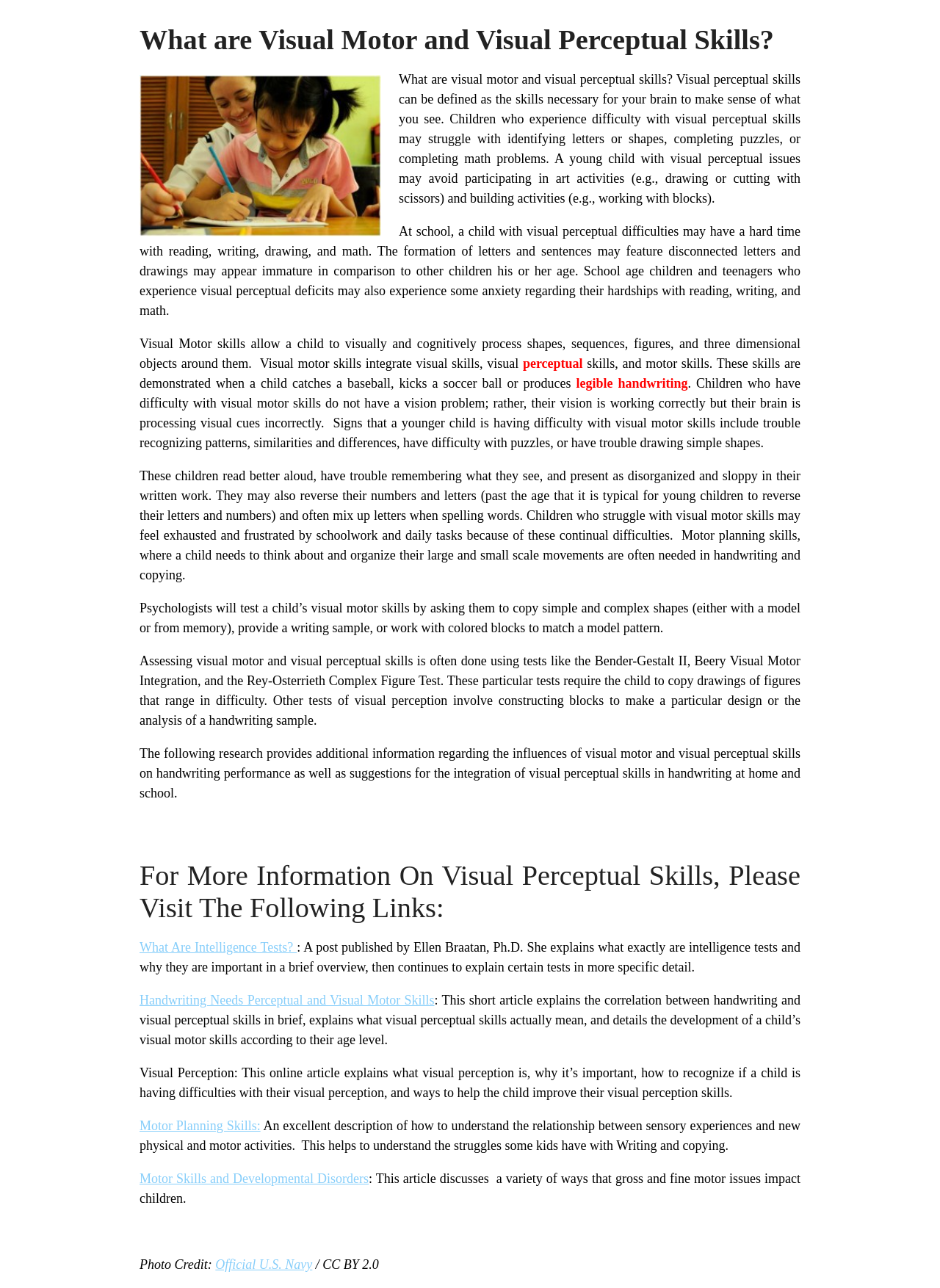Identify the bounding box of the UI element that matches this description: "What Are Intelligence Tests?".

[0.148, 0.73, 0.316, 0.741]